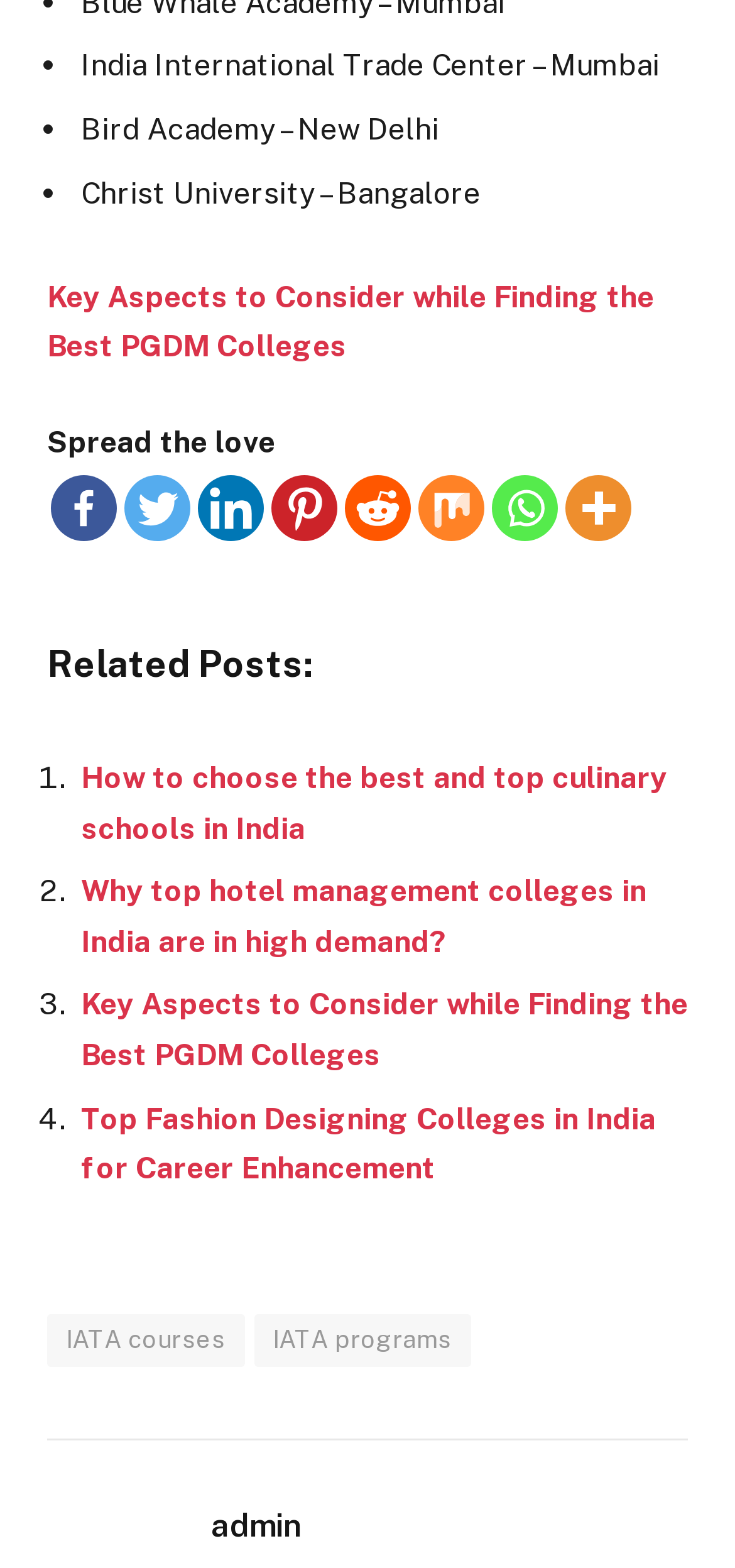Based on the element description admin, identify the bounding box of the UI element in the given webpage screenshot. The coordinates should be in the format (top-left x, top-left y, bottom-right x, bottom-right y) and must be between 0 and 1.

[0.287, 0.961, 0.41, 0.986]